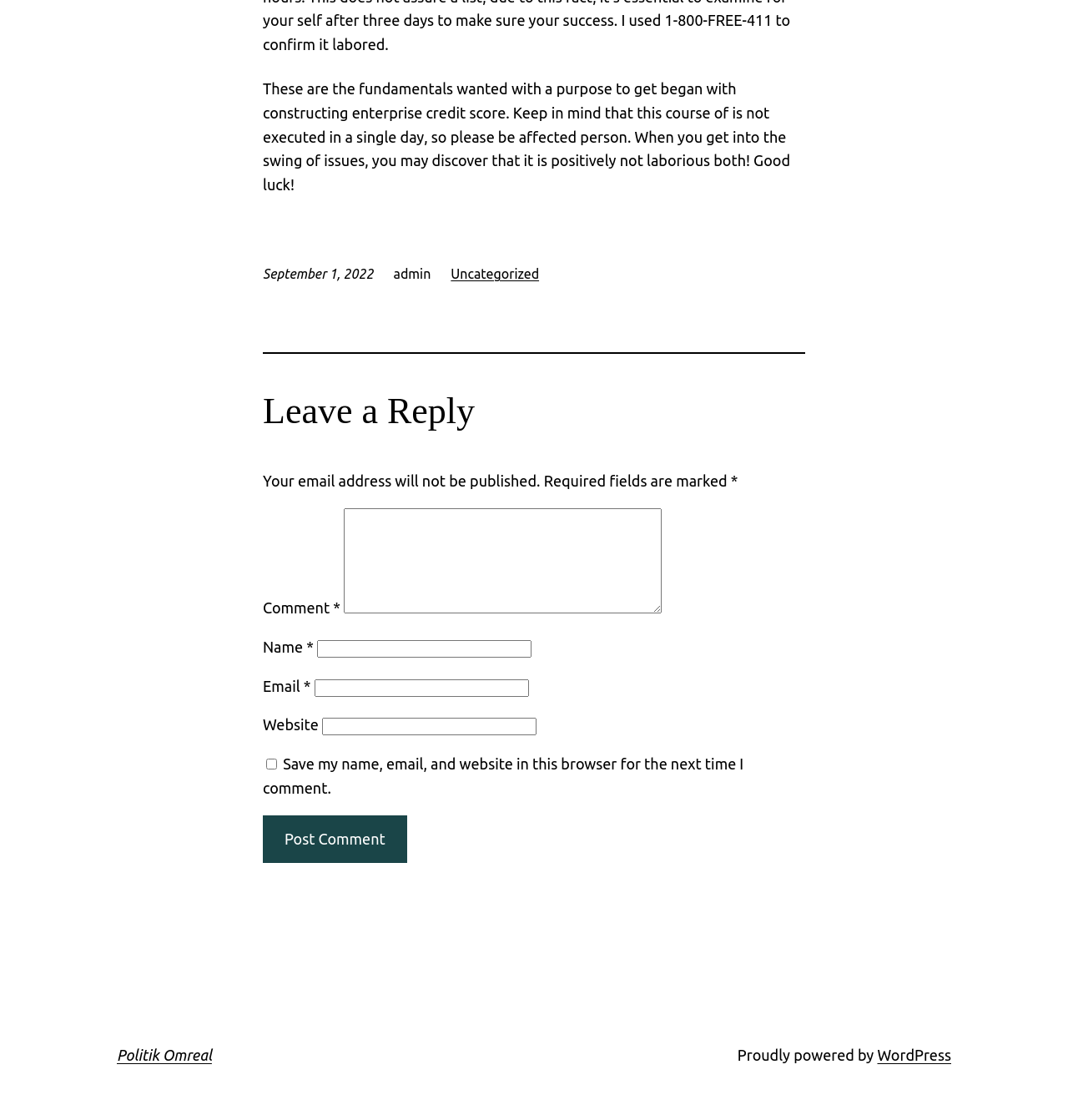Respond to the question with just a single word or phrase: 
What is the name of the platform powering the website?

WordPress